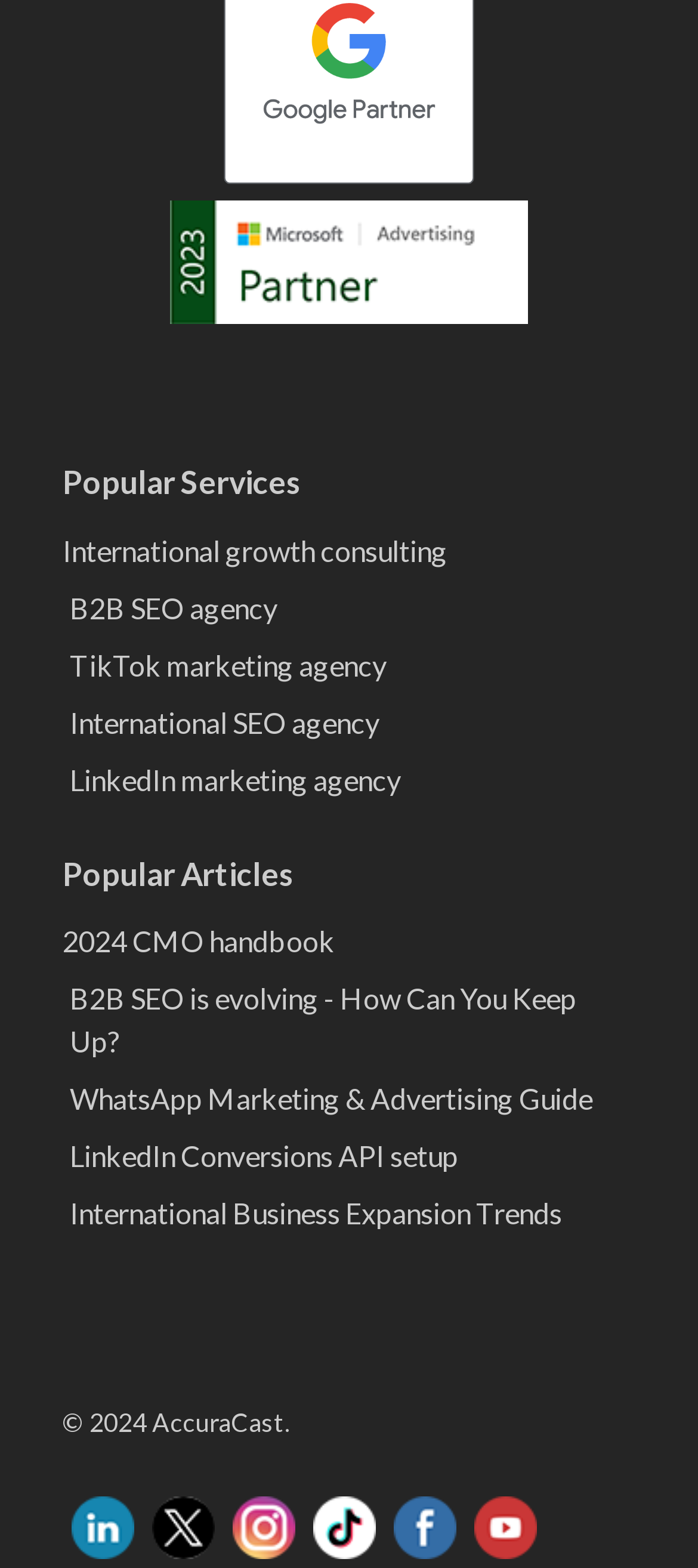Identify the bounding box coordinates for the element that needs to be clicked to fulfill this instruction: "Click on International growth consulting". Provide the coordinates in the format of four float numbers between 0 and 1: [left, top, right, bottom].

[0.09, 0.336, 0.9, 0.365]